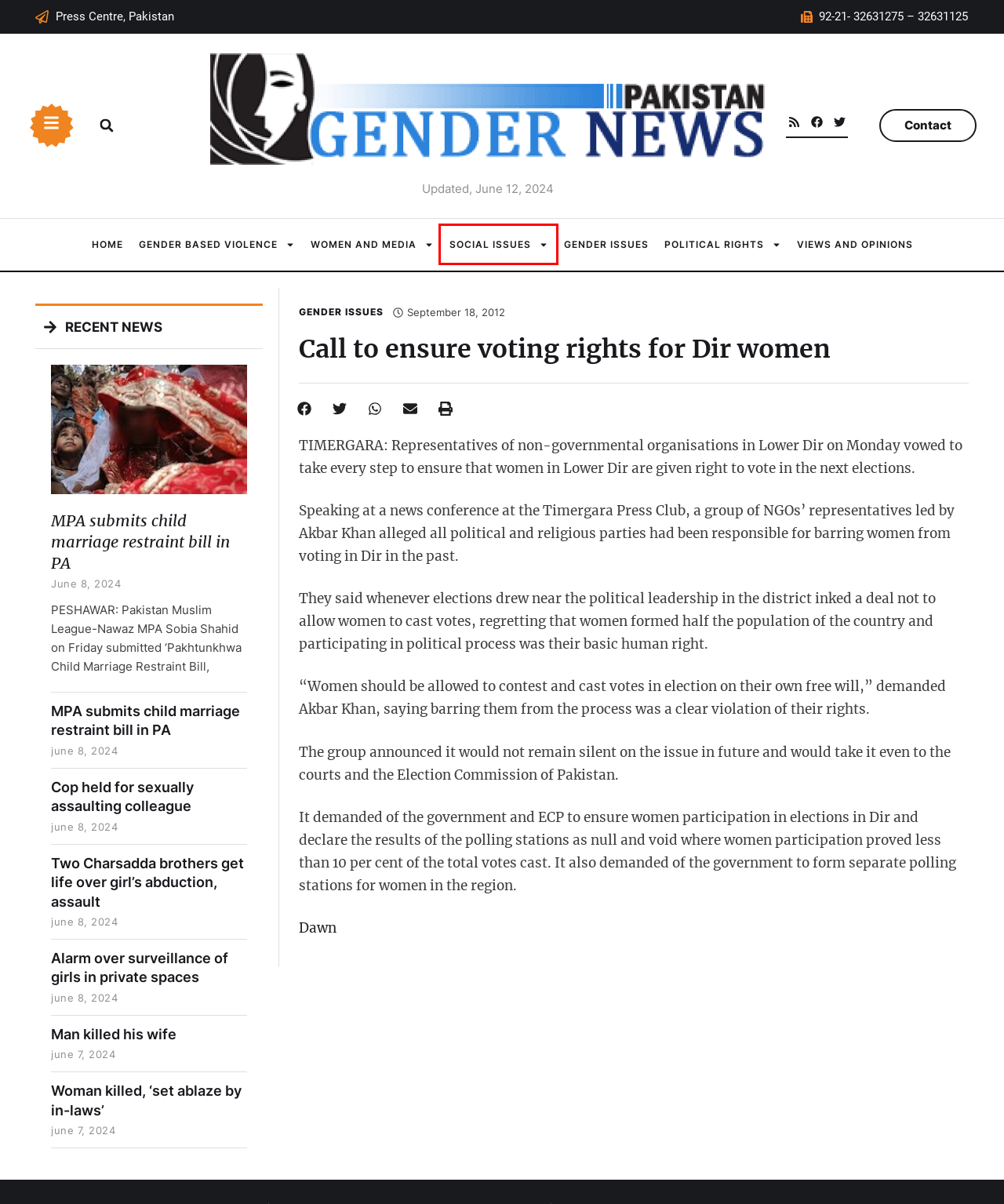Review the webpage screenshot and focus on the UI element within the red bounding box. Select the best-matching webpage description for the new webpage that follows after clicking the highlighted element. Here are the candidates:
A. Political Rights – Pakistan Gender News
B. Pakistan Gender News – Voice of Gender News From Pakistan
C. Alarm over surveillance of girls in private spaces – Pakistan Gender News
D. Two Charsadda brothers get life over girl’s abduction, assault – Pakistan Gender News
E. MPA submits child marriage restraint bill in PA – Pakistan Gender News
F. Social Issues – Pakistan Gender News
G. Women and Media – Pakistan Gender News
H. September 18, 2012 – Pakistan Gender News

F